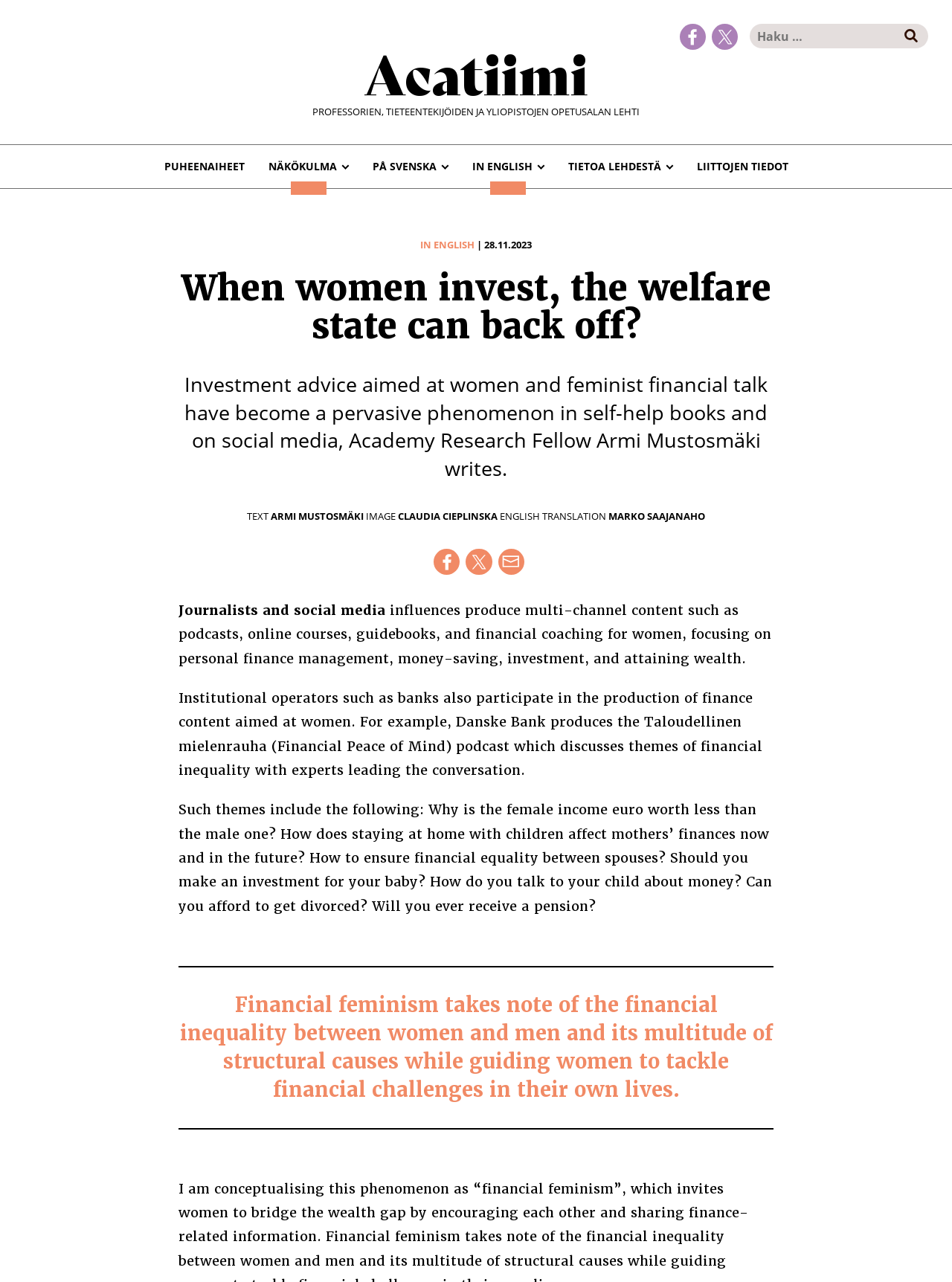What is the topic of the article?
Refer to the screenshot and respond with a concise word or phrase.

Women and finance